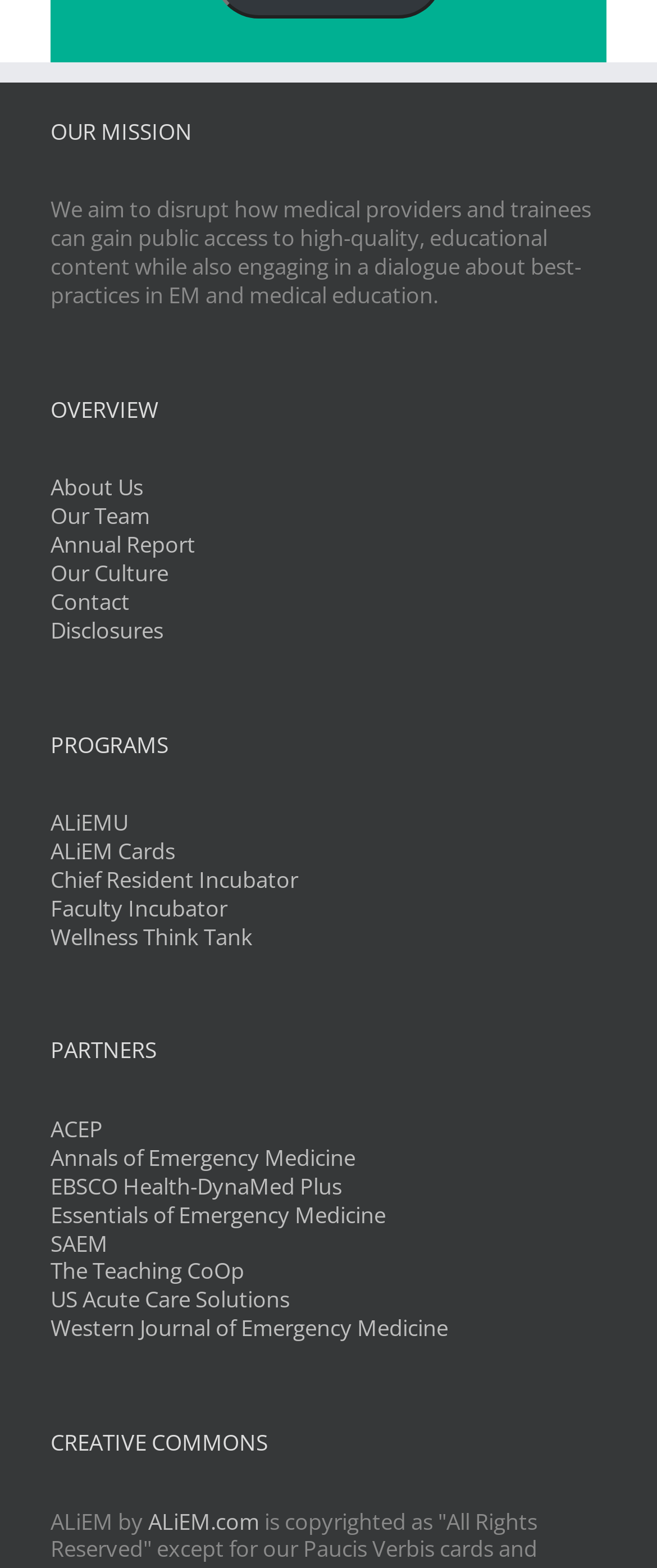Locate the bounding box of the user interface element based on this description: "US Acute Care Solutions".

[0.077, 0.819, 0.441, 0.838]